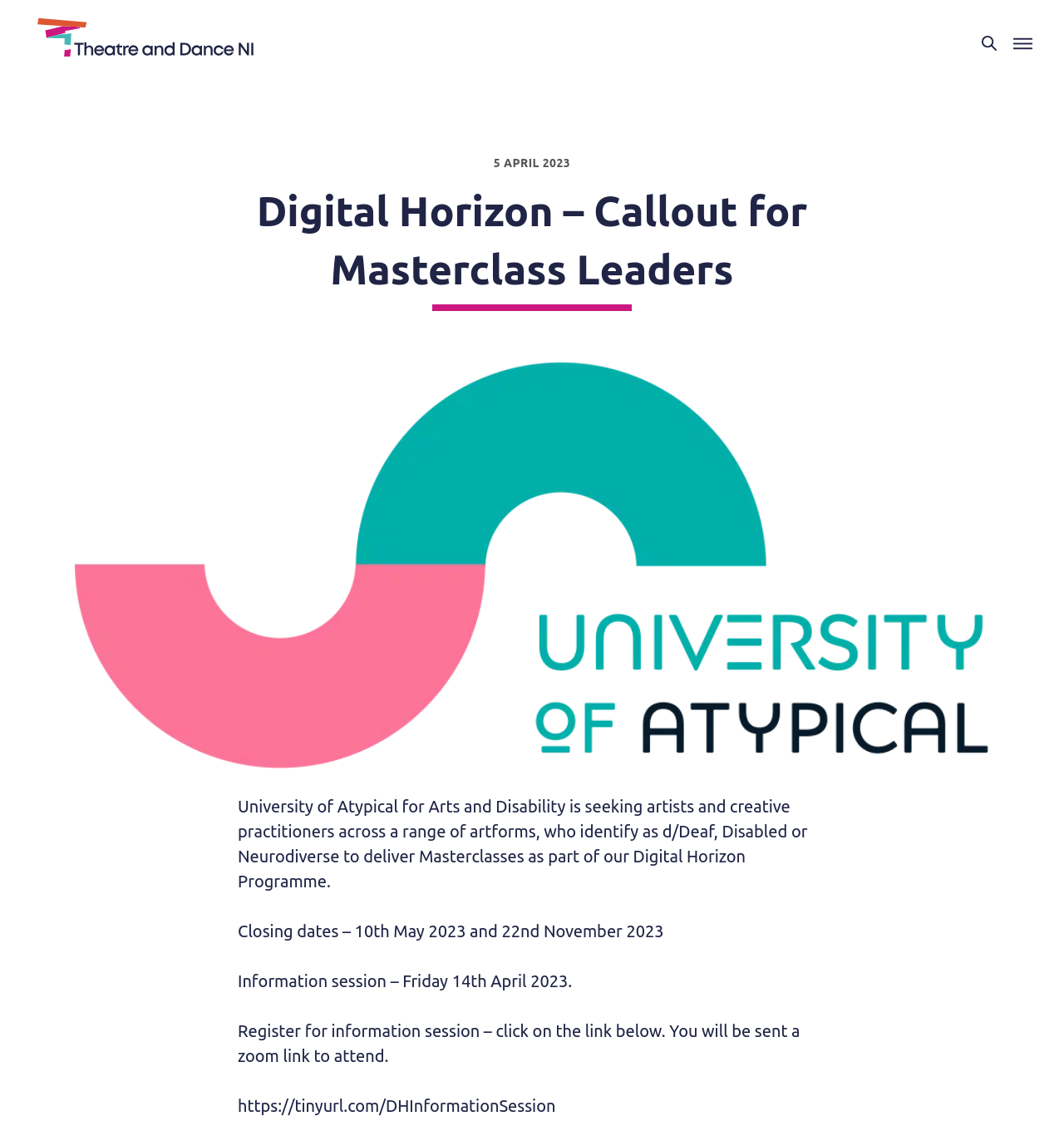Identify and generate the primary title of the webpage.

Digital Horizon – Callout for Masterclass Leaders